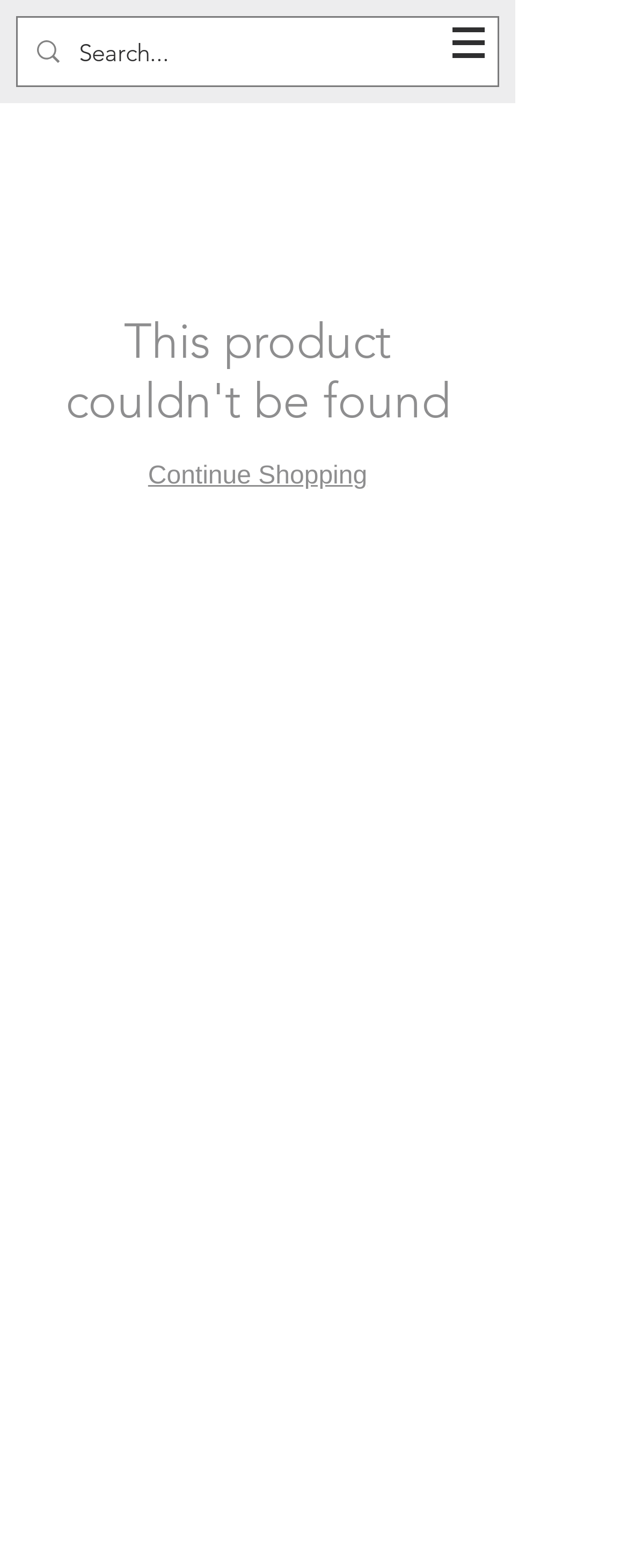Answer the question below with a single word or a brief phrase: 
What is the link 'Continue Shopping' for?

To go back to shopping